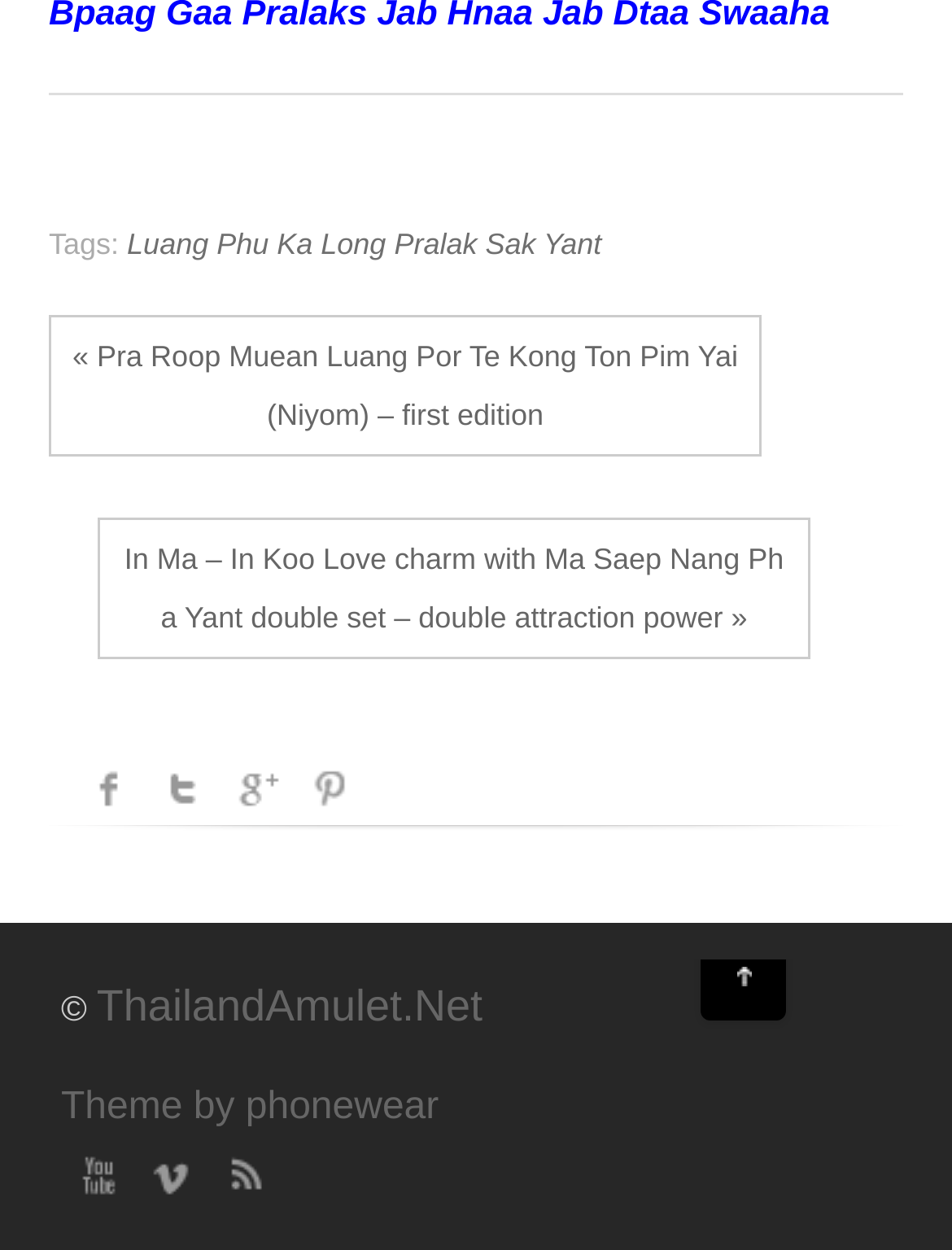Show the bounding box coordinates for the element that needs to be clicked to execute the following instruction: "Watch videos on Youtube". Provide the coordinates in the form of four float numbers between 0 and 1, i.e., [left, top, right, bottom].

[0.064, 0.913, 0.141, 0.971]